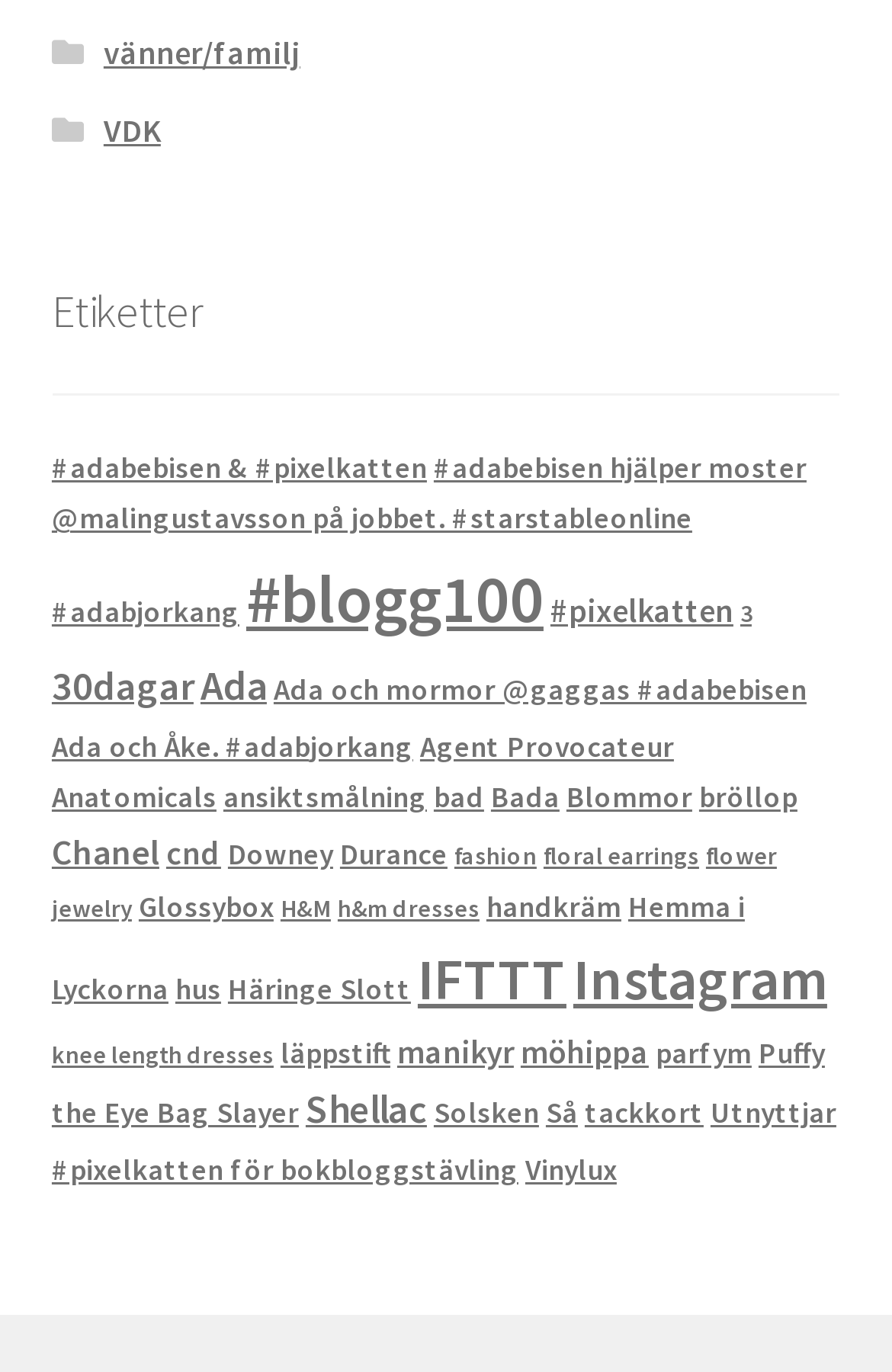What is the last link on the webpage?
Answer with a single word or phrase by referring to the visual content.

Vinylux